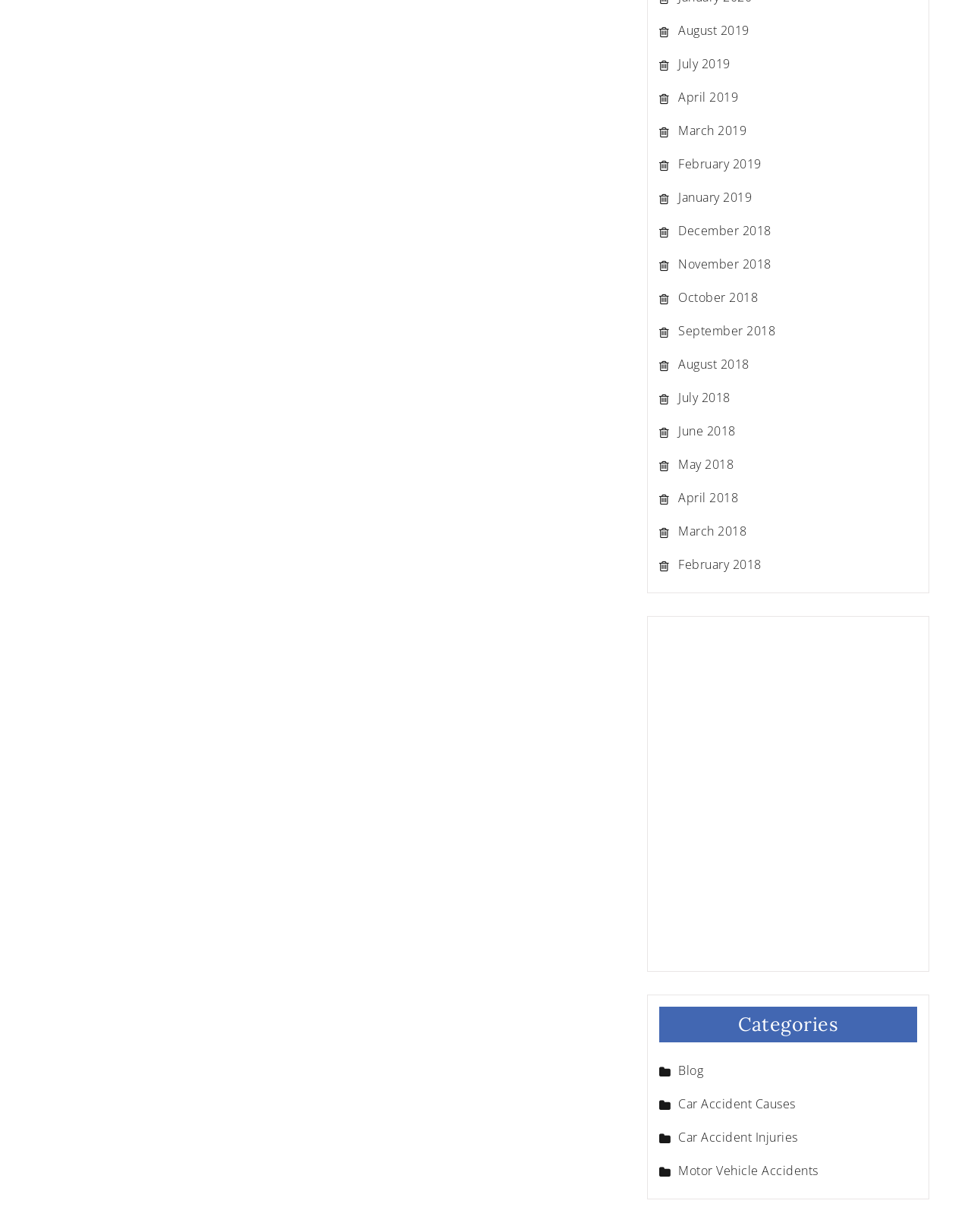What is the icon preceding each month?
Using the image as a reference, give a one-word or short phrase answer.

uf014